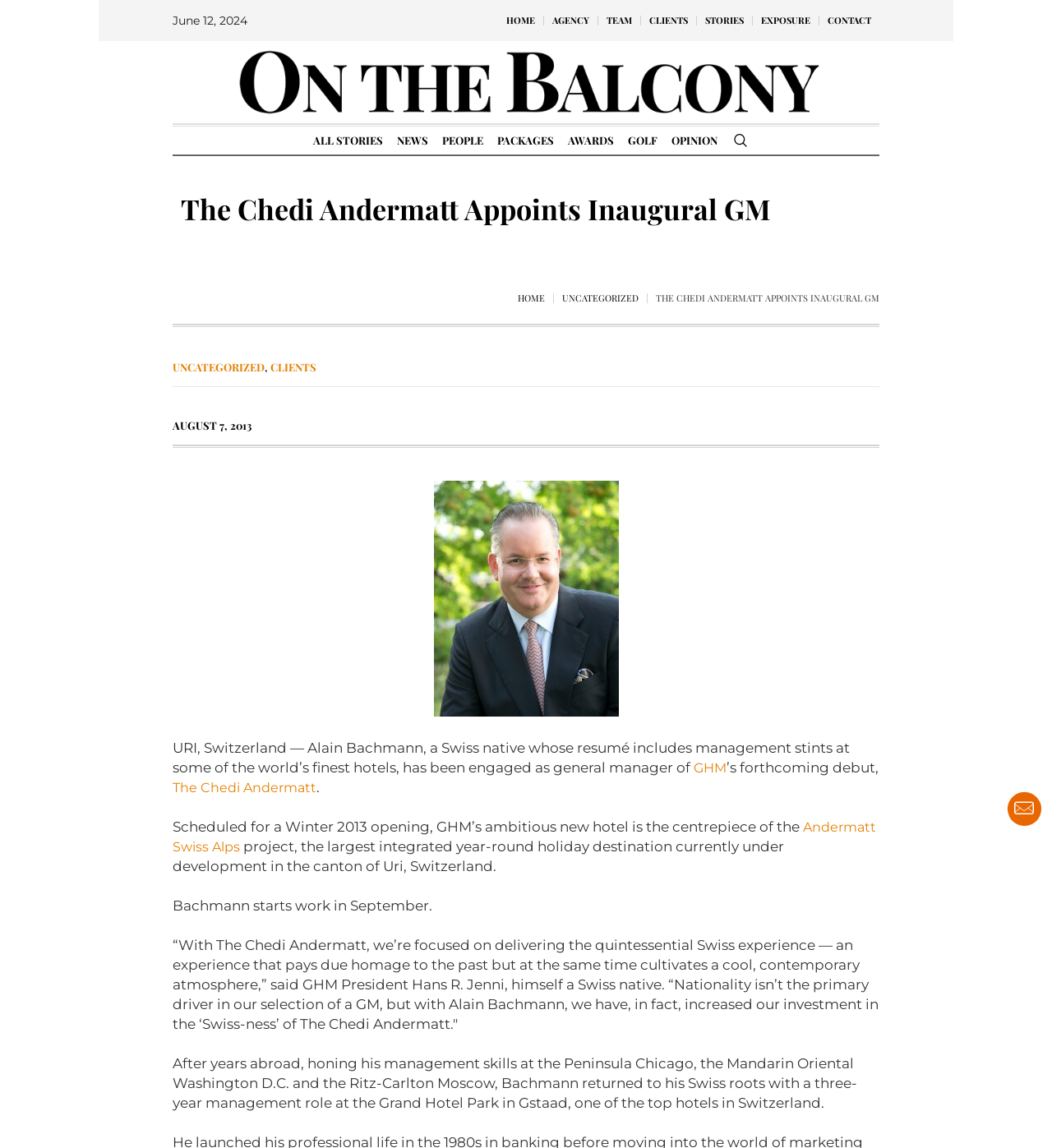Who is the new GM of The Chedi Andermatt?
Answer the question with a single word or phrase derived from the image.

Alain Bachmann